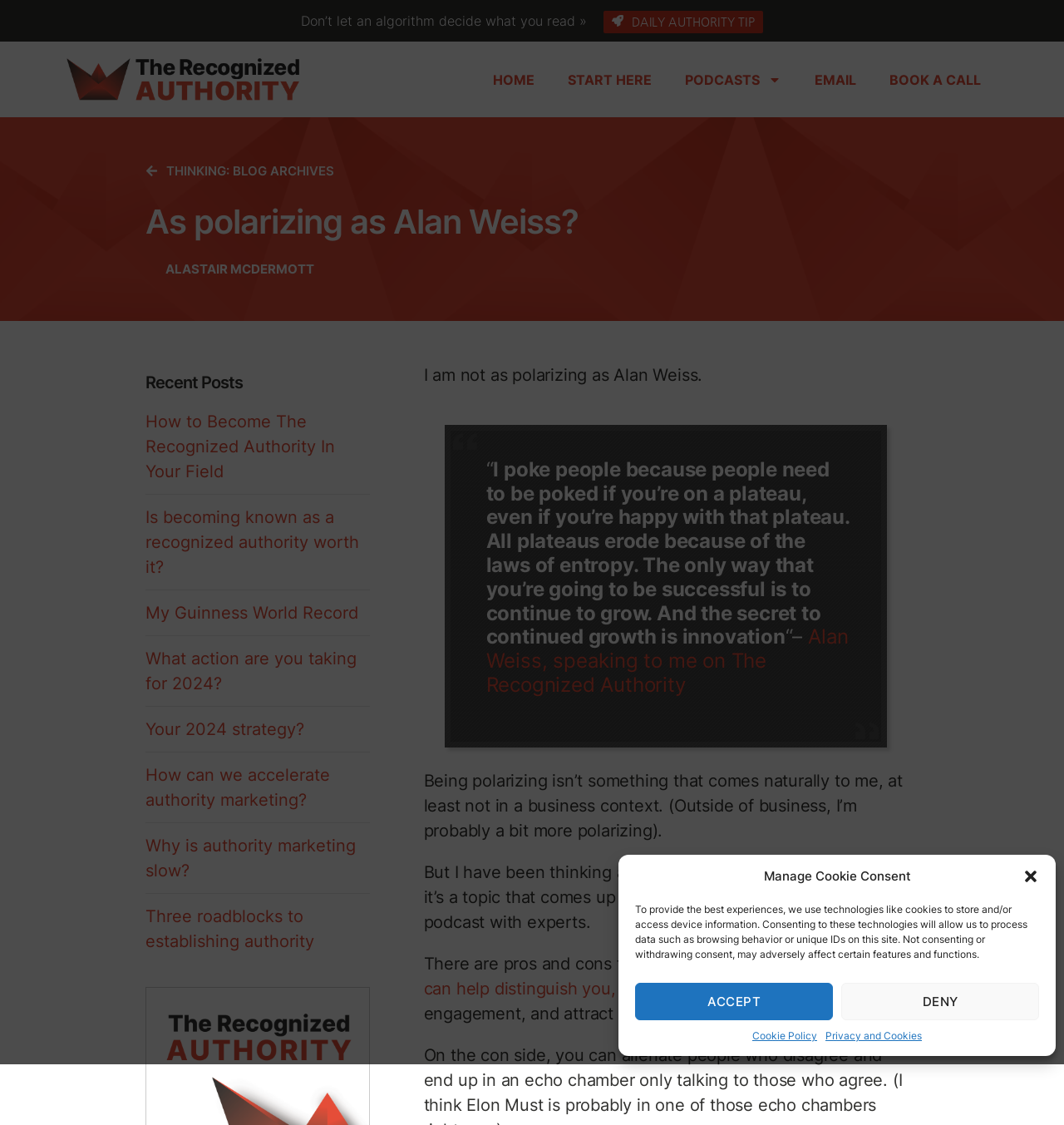Provide your answer in one word or a succinct phrase for the question: 
What is the main theme of the webpage's content?

Authority and growth